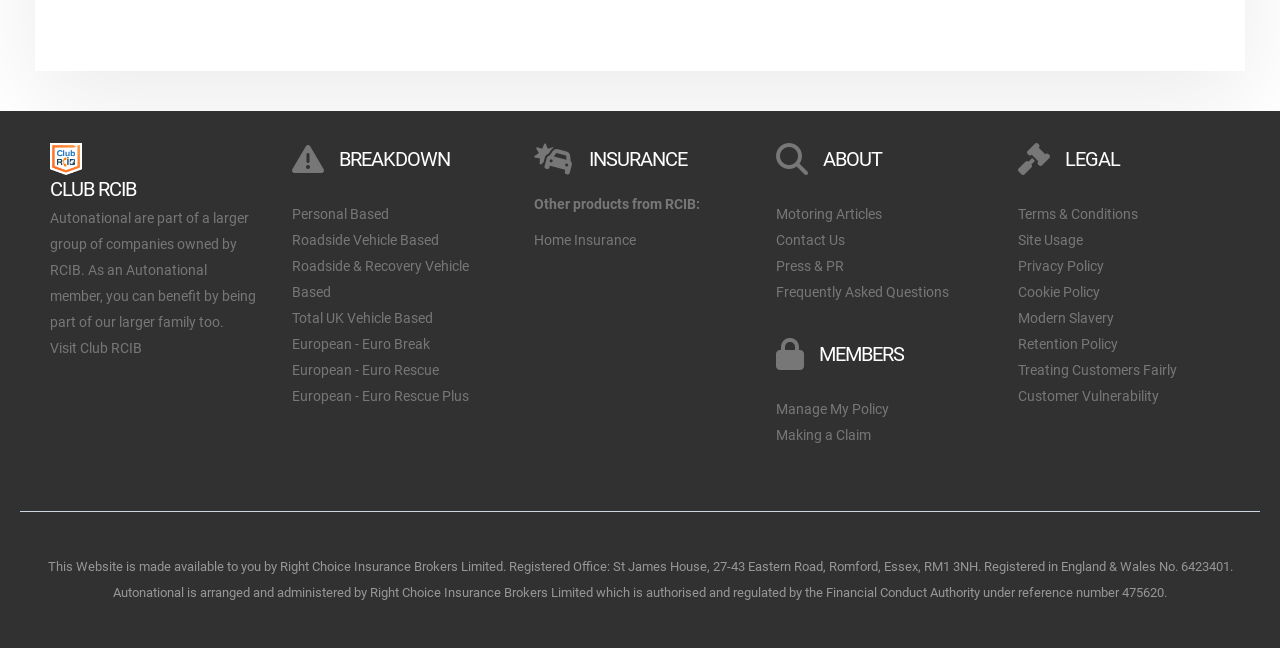Predict the bounding box coordinates of the area that should be clicked to accomplish the following instruction: "Learn about home insurance". The bounding box coordinates should consist of four float numbers between 0 and 1, i.e., [left, top, right, bottom].

[0.417, 0.359, 0.497, 0.383]